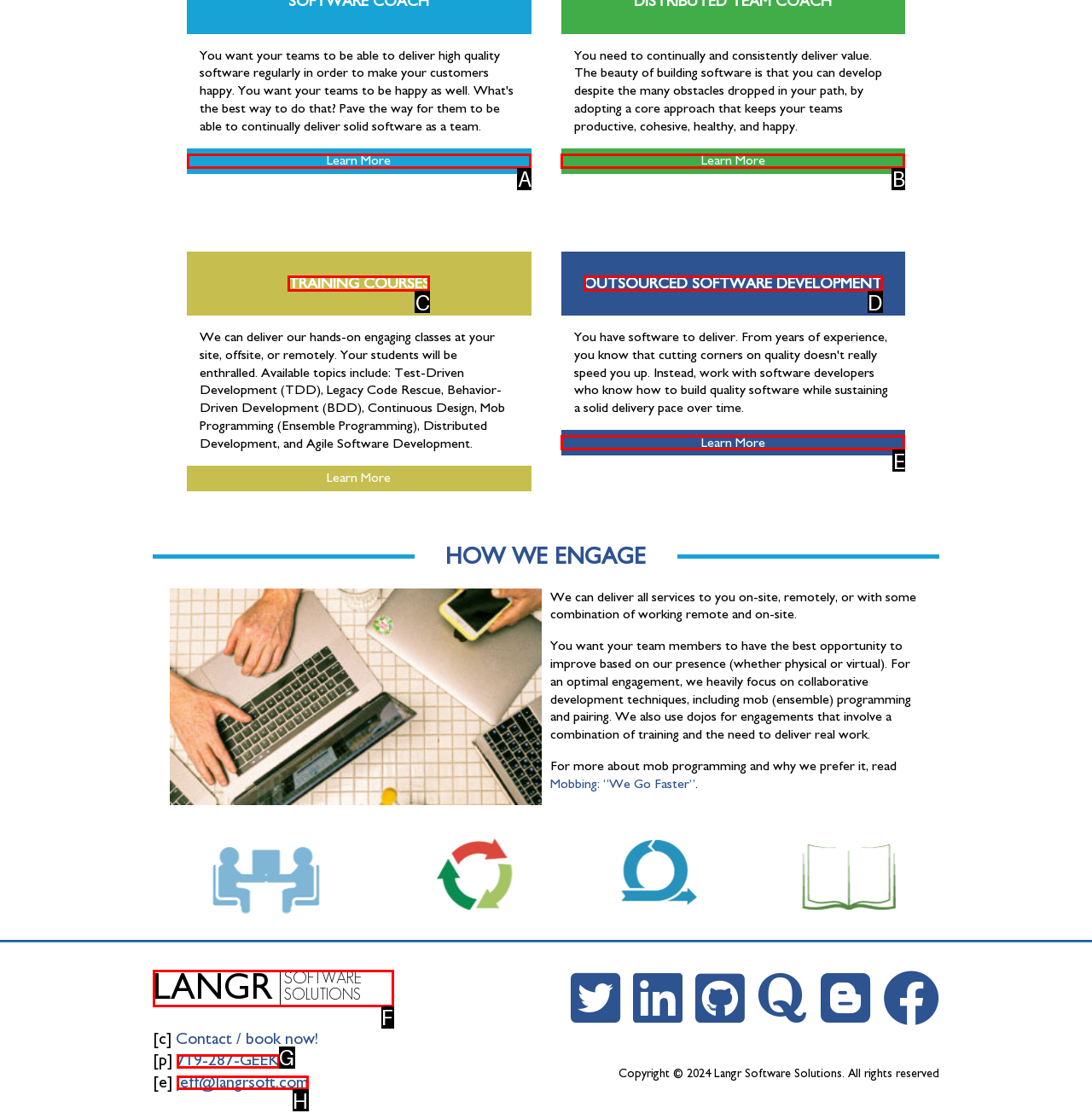Pick the option that best fits the description: Go to item. Reply with the letter of the matching option directly.

None